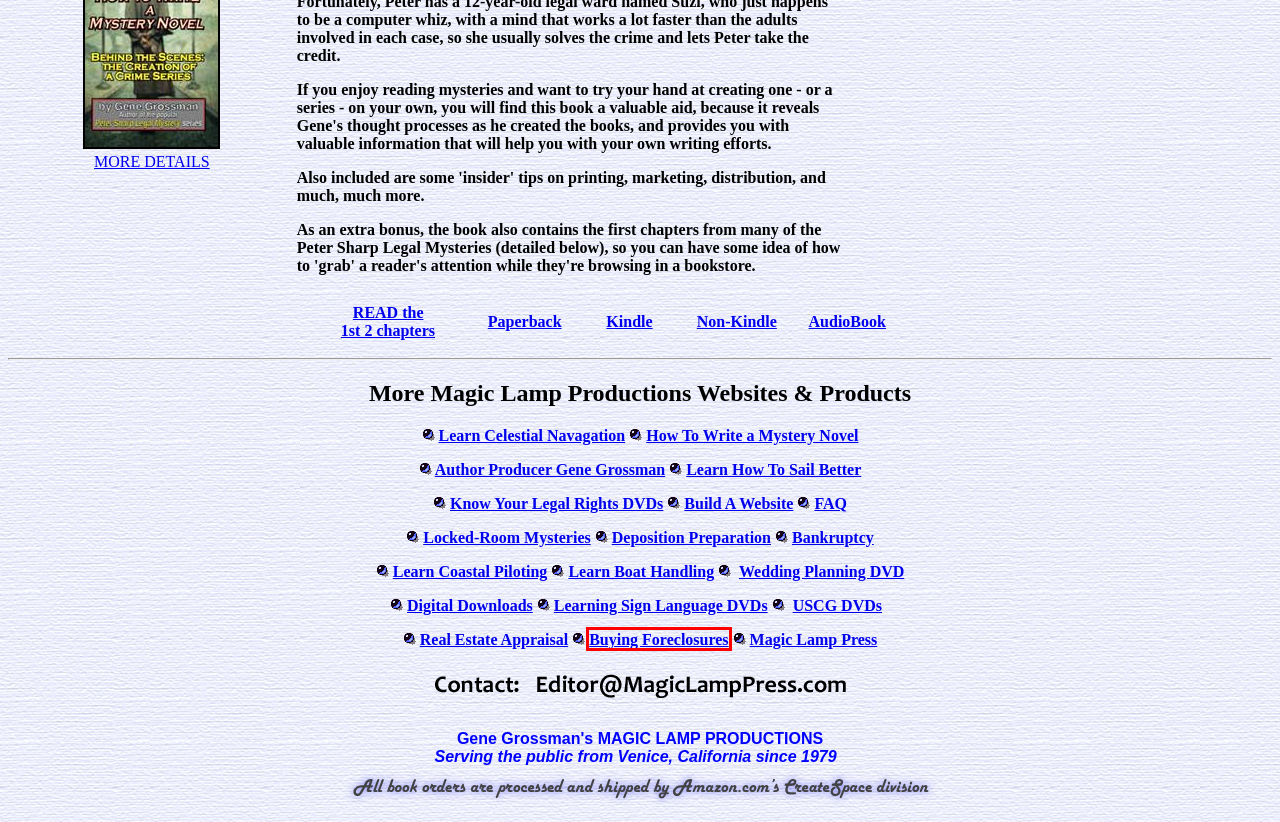Evaluate the webpage screenshot and identify the element within the red bounding box. Select the webpage description that best fits the new webpage after clicking the highlighted element. Here are the candidates:
A. BANKRUPTCY DVD
B. Gene Grossman
C. Magic Lamp Press
D. How To Write a Mystery Novel
E. CELESTIAL NAVIGATION DVDs
F. Audiobooks
G. BUYING FORECLOSURES DVD
H. Learn Sign Language

G